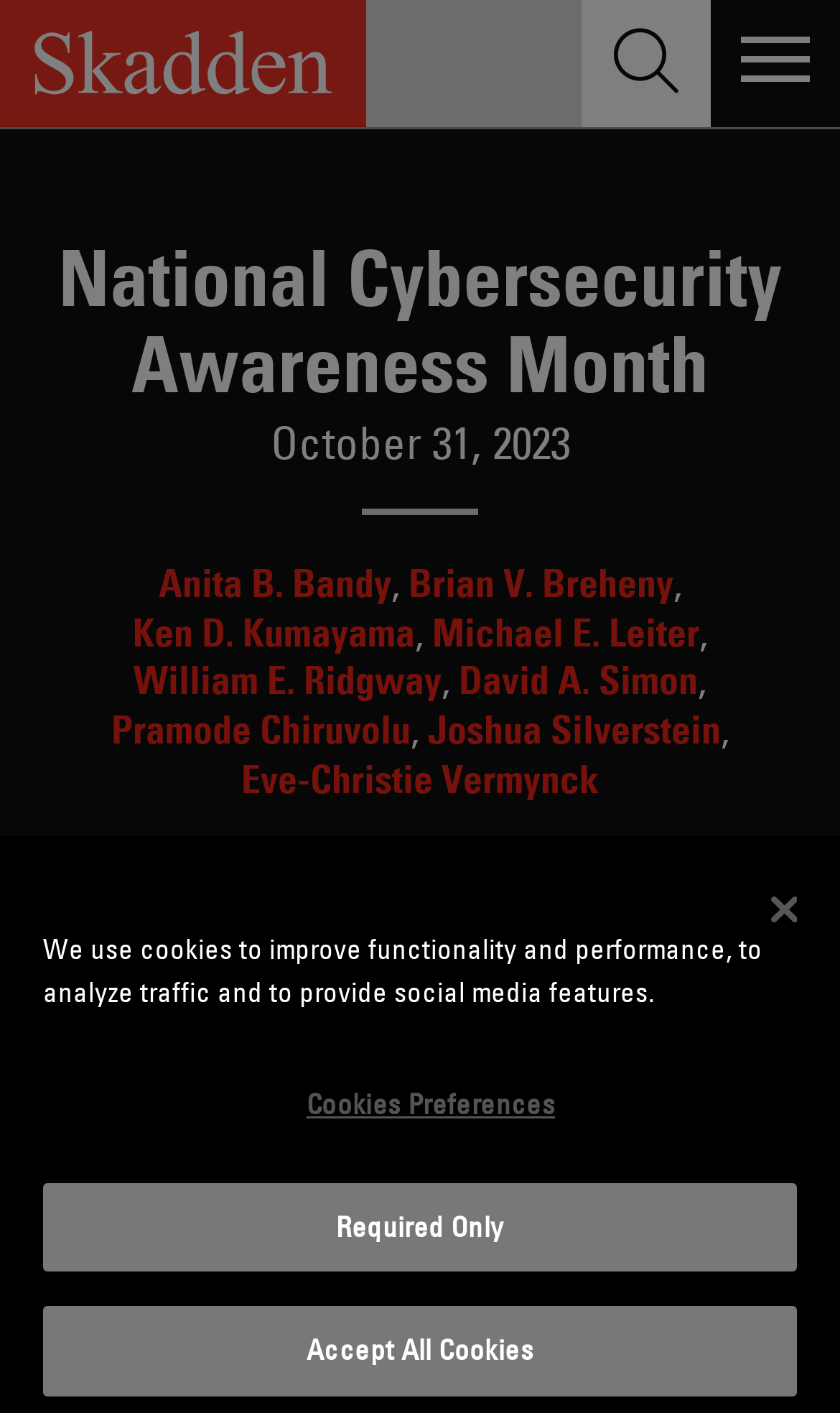Please locate the clickable area by providing the bounding box coordinates to follow this instruction: "Go to Home Page".

[0.0, 0.0, 0.436, 0.09]